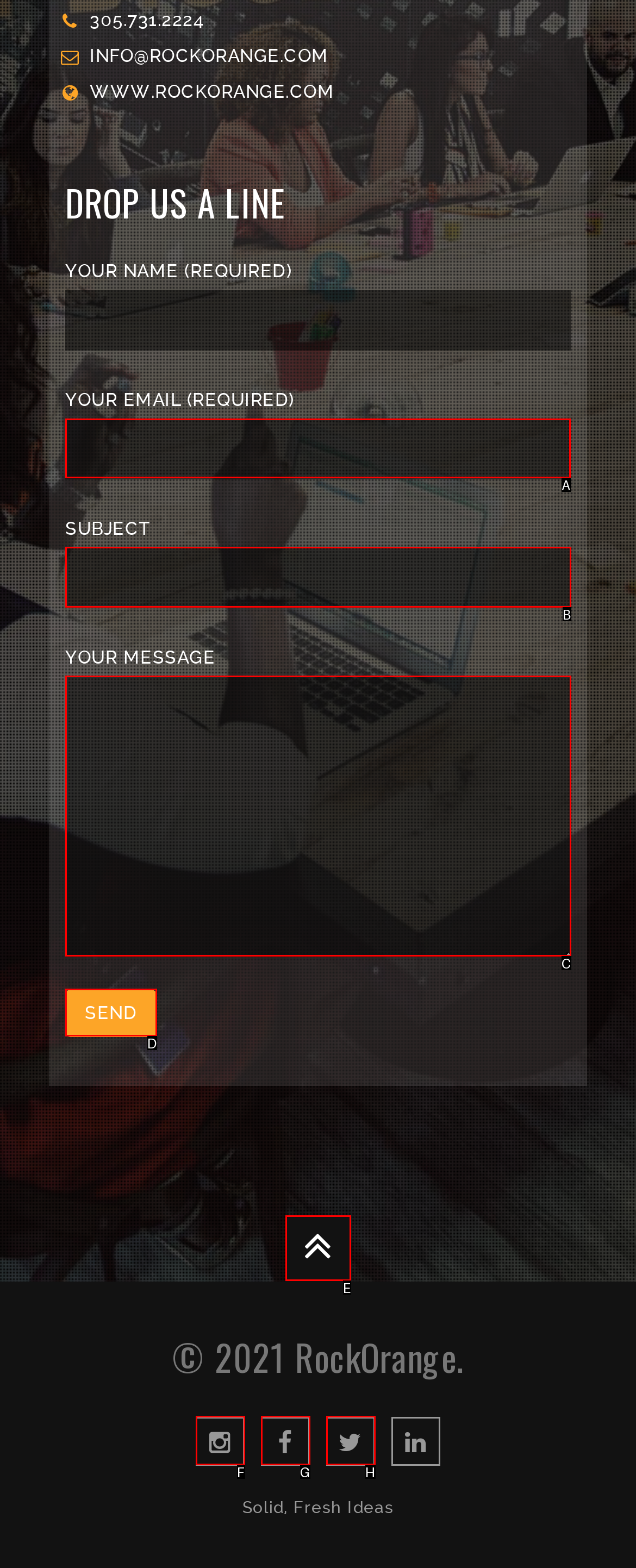Choose the letter of the option you need to click to Type your email. Answer with the letter only.

A